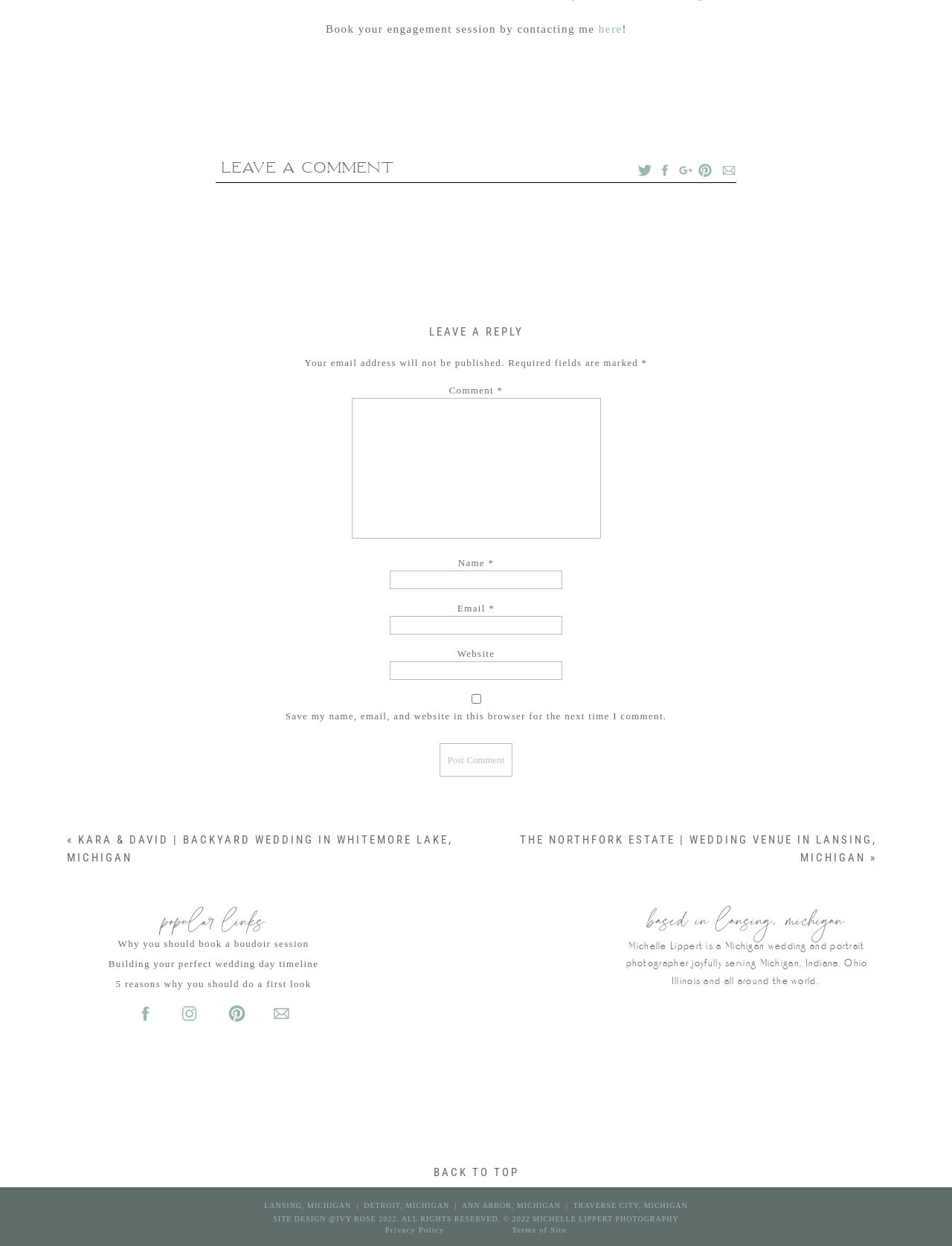Based on the image, give a detailed response to the question: What is the purpose of the 'Leave a Reply' section?

I inferred the purpose of the 'Leave a Reply' section by looking at the text fields and buttons below it, which suggest that users can enter their name, email, and comment to leave a reply.